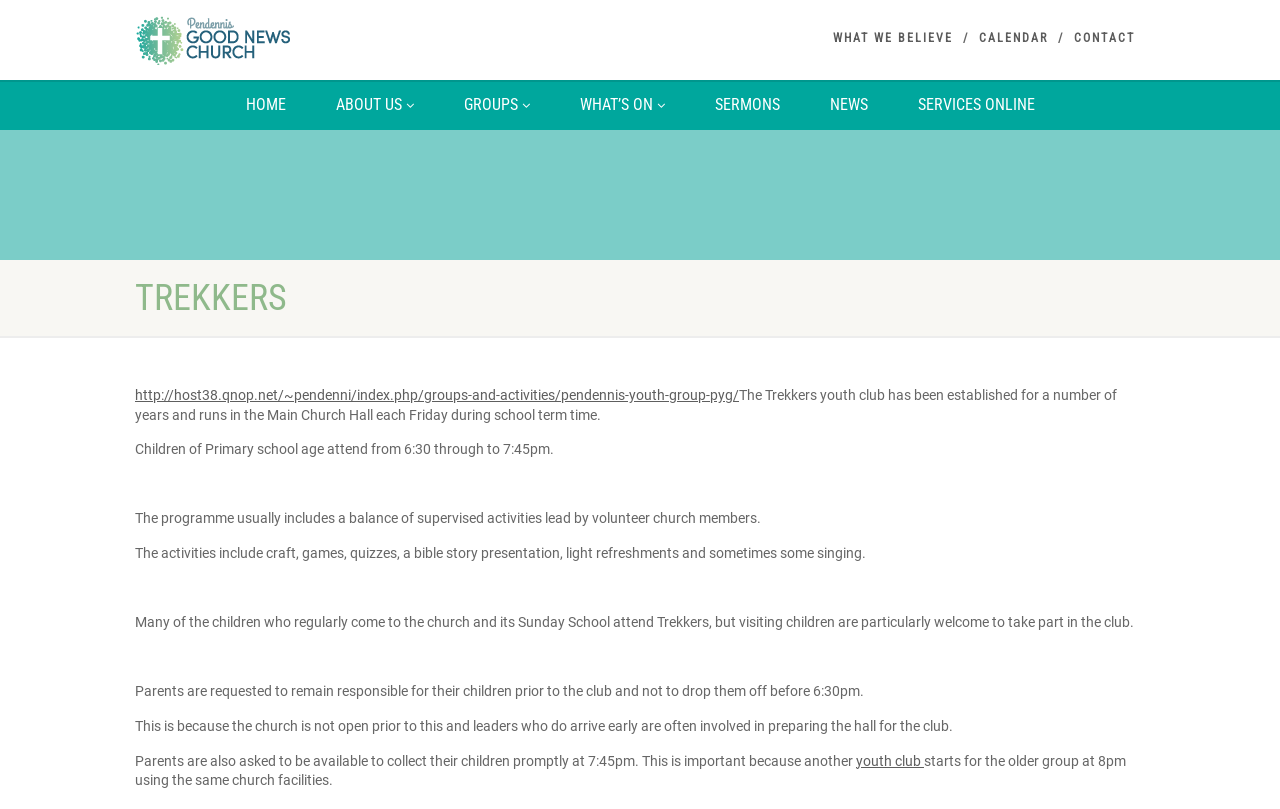Provide an in-depth caption for the contents of the webpage.

The webpage is about Trekkers, a youth club at Pendennis Good News Church. At the top left corner, there is a logo of the church. Below the logo, there is a heading "TREKKERS" that spans almost the entire width of the page. 

Under the heading, there is a paragraph of text that describes the Trekkers youth club, stating that it has been established for a number of years and runs every Friday during school term time in the Main Church Hall. The text also mentions that children of Primary school age attend from 6:30 to 7:45 pm.

The text continues to describe the program, which includes a balance of supervised activities led by volunteer church members, such as craft, games, quizzes, a bible story presentation, light refreshments, and sometimes singing. It also mentions that many children who regularly attend the church and its Sunday School attend Trekkers, but visiting children are welcome to join.

Further down, there are instructions for parents, requesting them to remain responsible for their children prior to the club and not to drop them off before 6:30 pm. Parents are also asked to be available to collect their children promptly at 7:45 pm, as another youth club starts at 8 pm using the same church facilities.

At the top of the page, there is a navigation menu with links to various sections of the website, including "WHAT WE BELIEVE", "CALENDAR", "CONTACT", "HOME", "ABOUT US", "GROUPS", "WHAT'S ON", "SERMONS", "NEWS", and "SERVICES ONLINE".